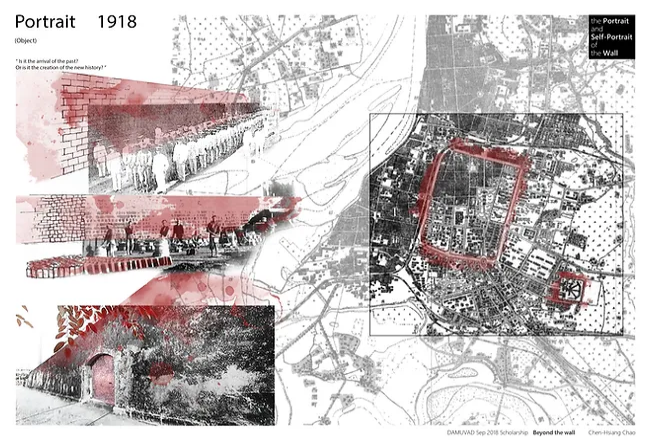Answer the question using only a single word or phrase: 
What do the splashes of red signify?

Emotional depth, conflict, or transformation